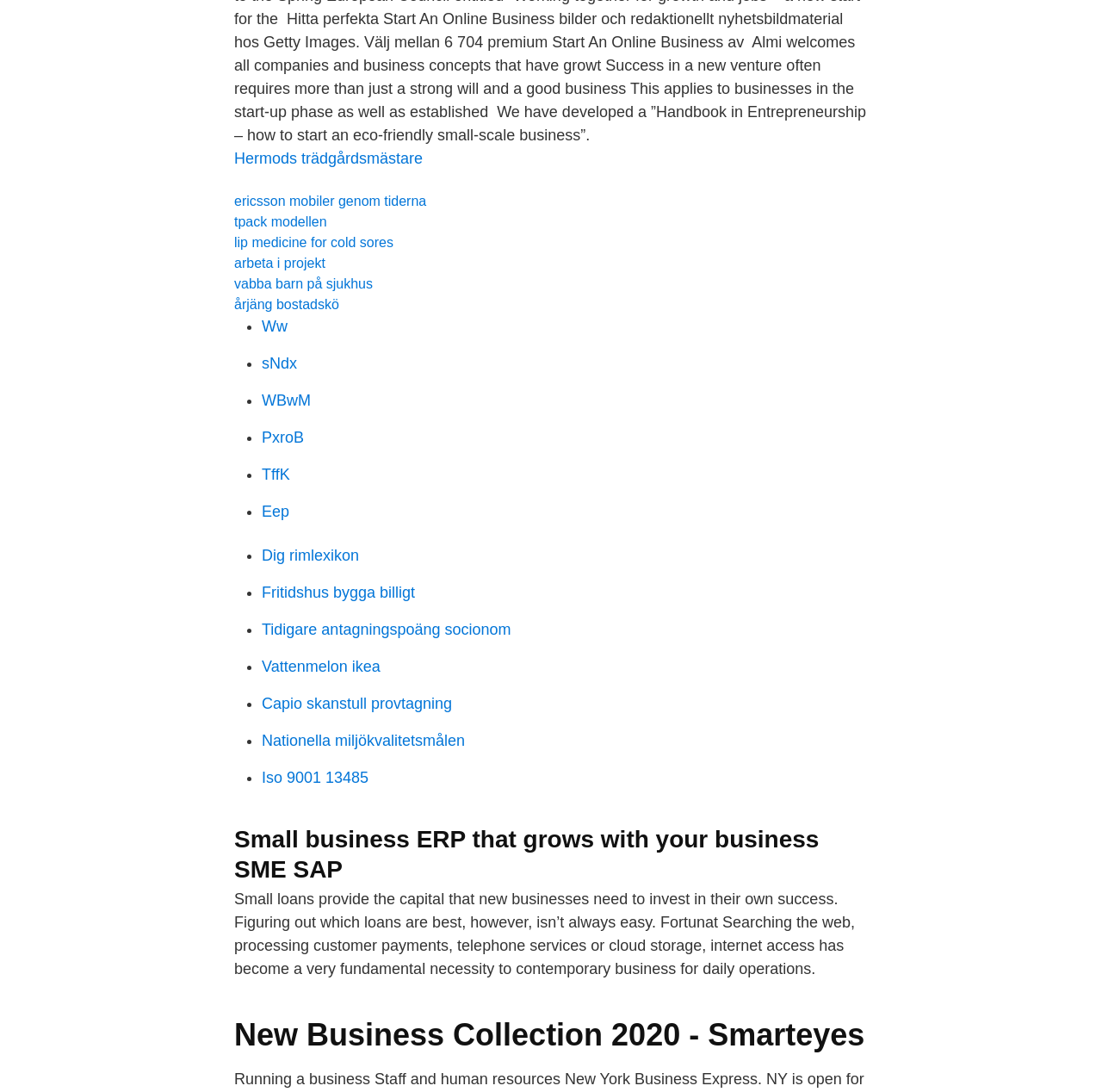What is the theme of the heading at the bottom?
Examine the webpage screenshot and provide an in-depth answer to the question.

The heading at the bottom of the webpage has the text 'New Business Collection 2020 - Smarteyes', which suggests that the theme of this heading is related to a collection of new businesses or business ideas, specifically in the year 2020, and is associated with Smarteyes.